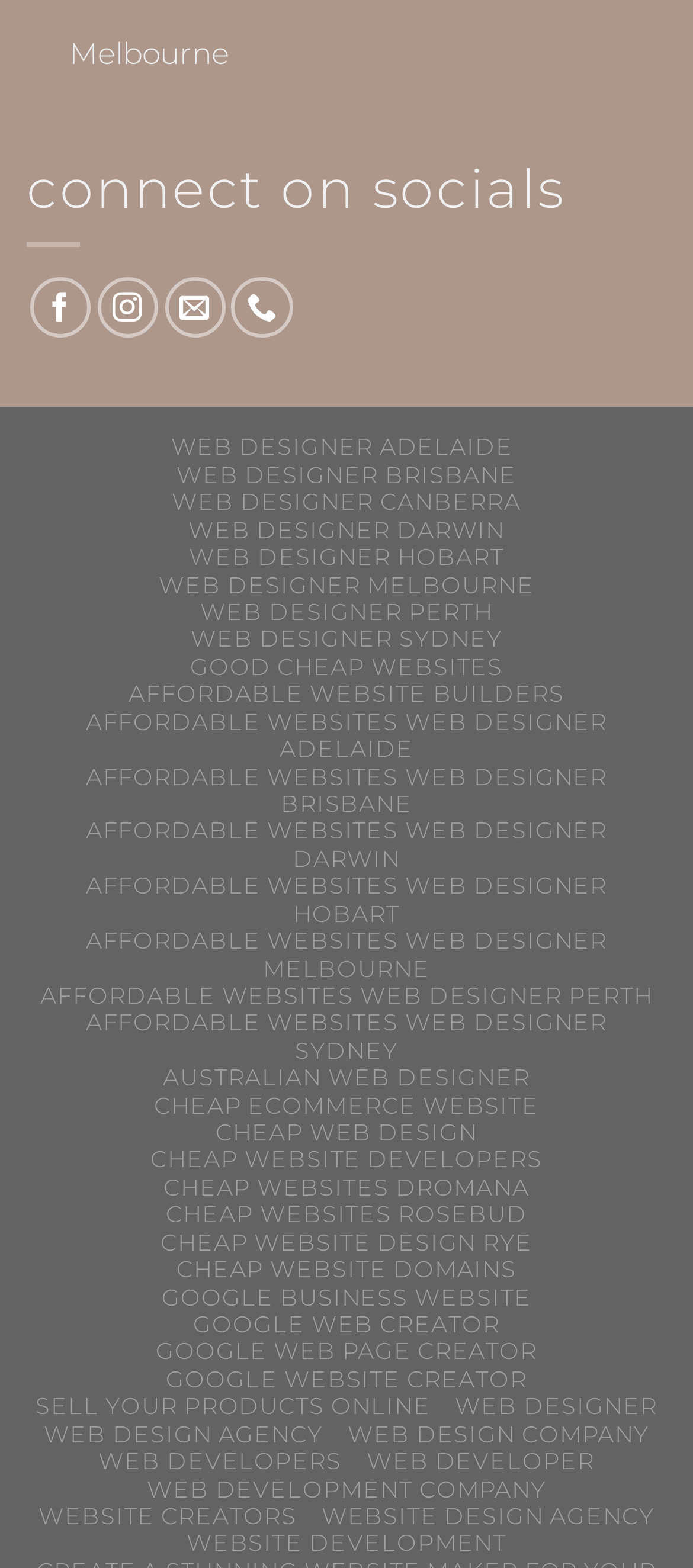What is the profession mentioned in the webpage?
Please provide a comprehensive and detailed answer to the question.

The profession mentioned in the webpage is 'Web Designer' which is a link element with multiple occurrences, such as 'WEB DESIGNER ADELAIDE', 'WEB DESIGNER BRISBANE', etc. These links are scattered throughout the webpage with varying bounding box coordinates.